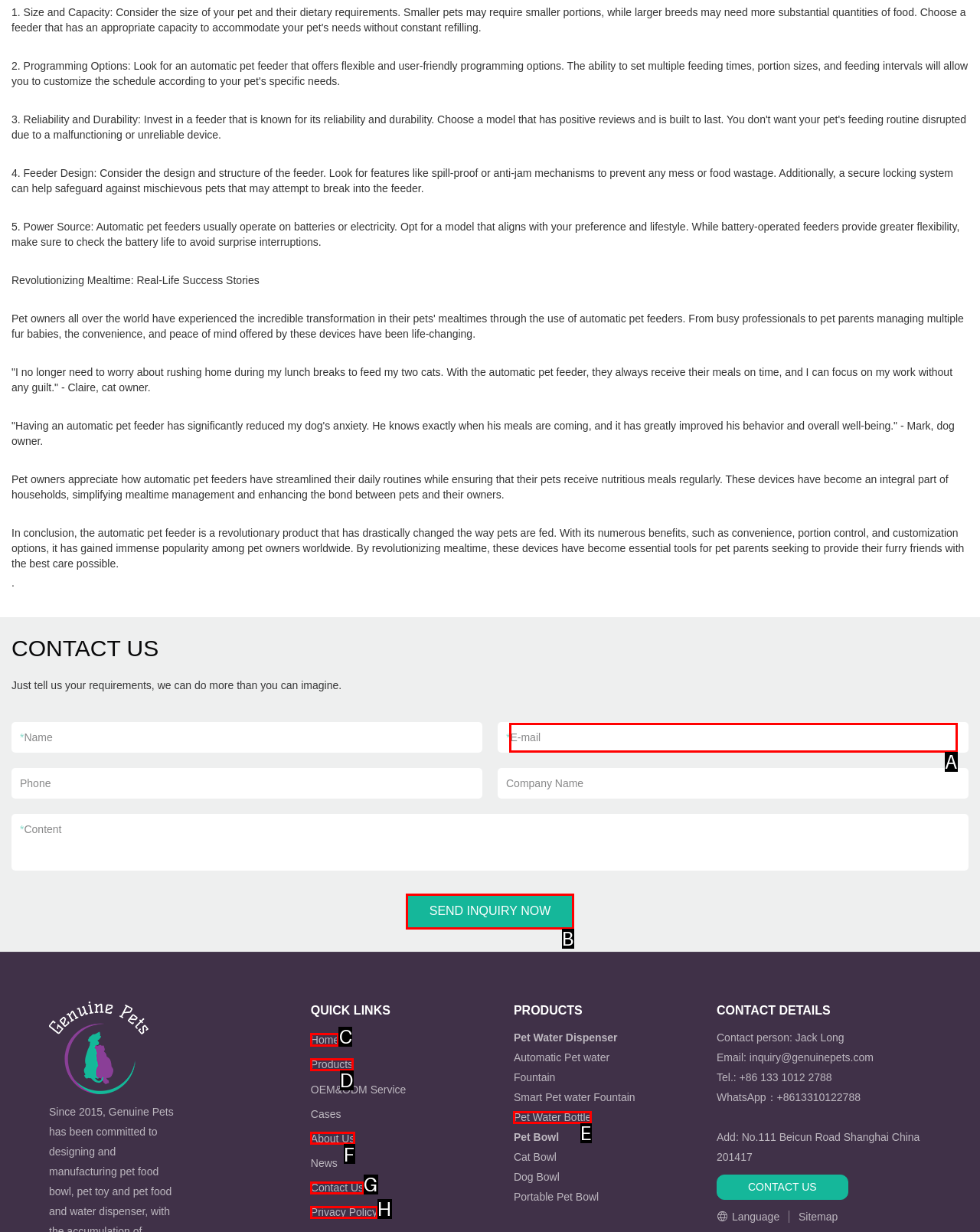Determine the right option to click to perform this task: click the Home link
Answer with the correct letter from the given choices directly.

C